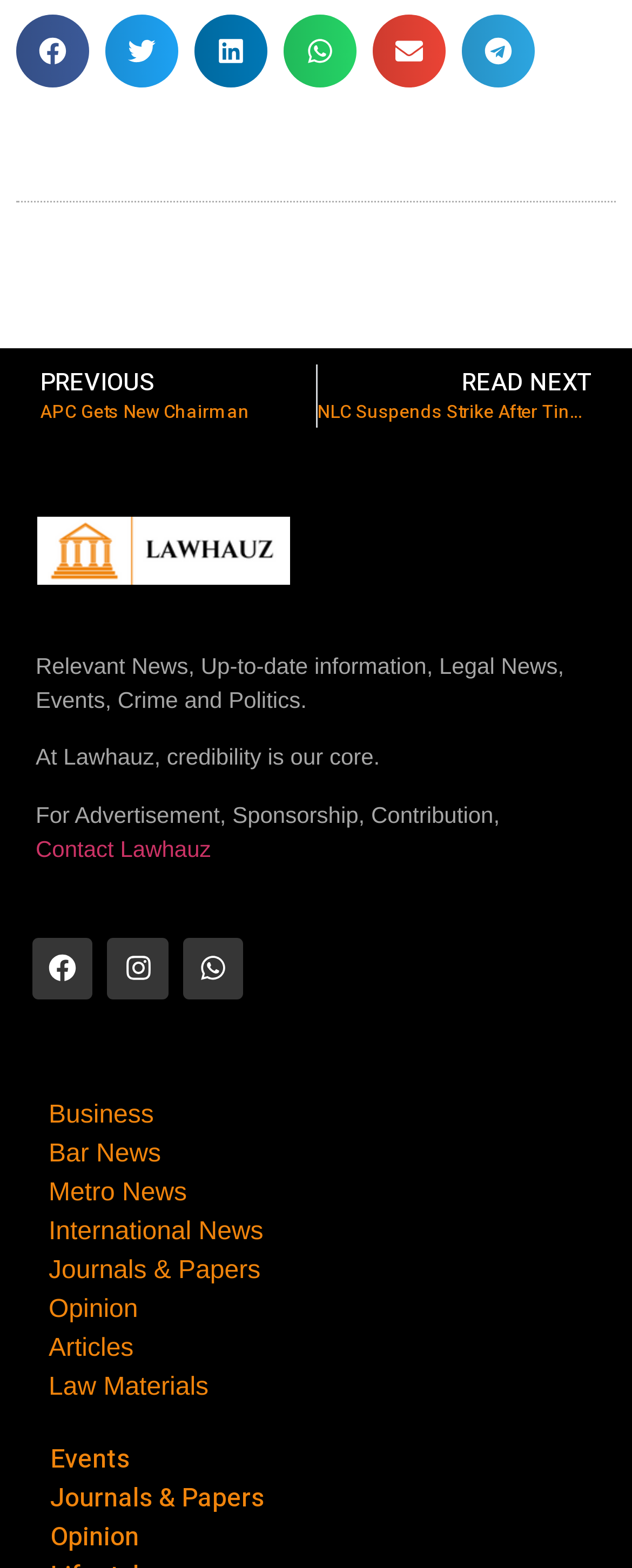Kindly respond to the following question with a single word or a brief phrase: 
What type of news does the website provide?

Legal News